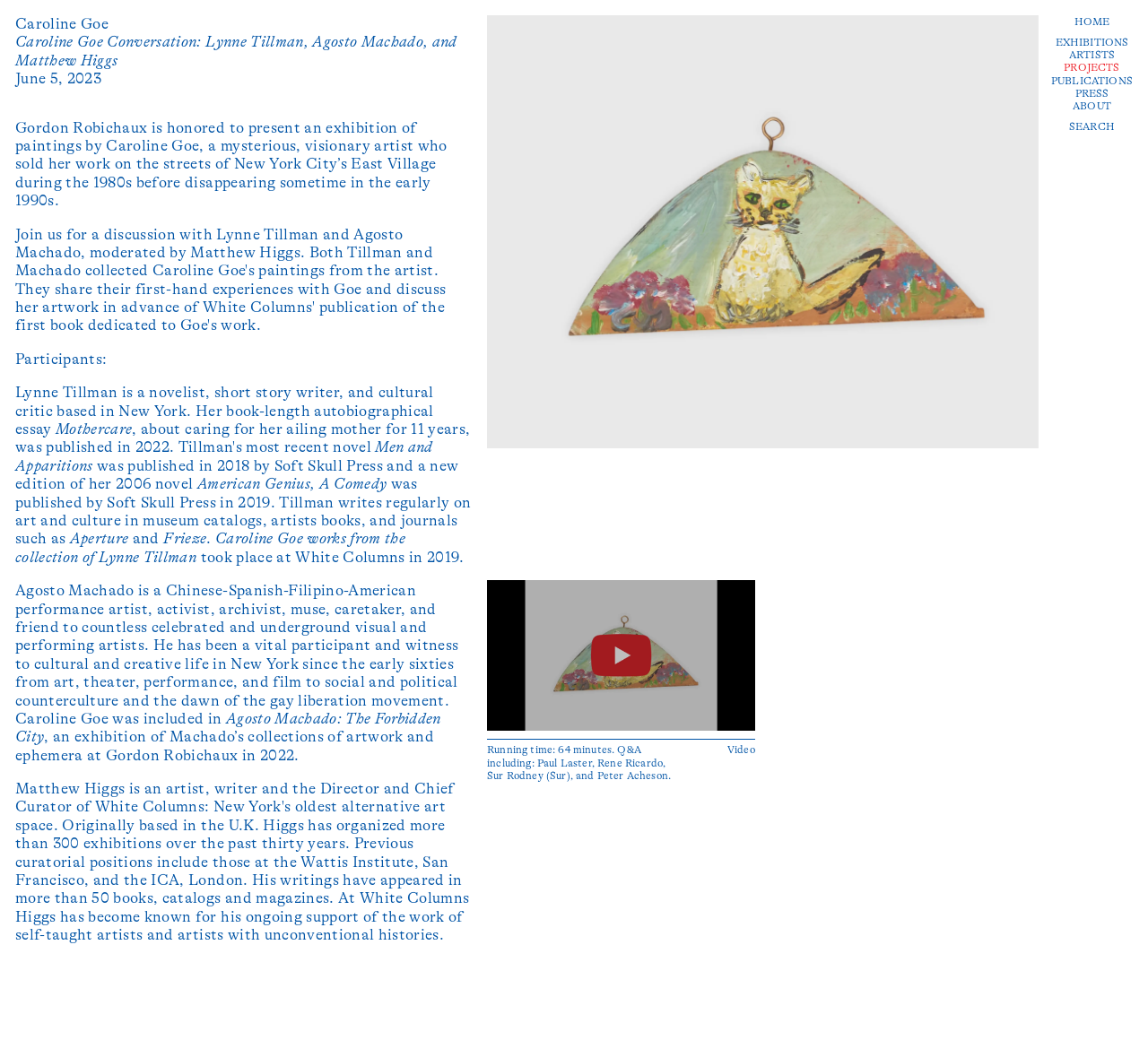Determine the bounding box coordinates for the area you should click to complete the following instruction: "View Caroline Goe's exhibition".

[0.013, 0.015, 0.095, 0.032]